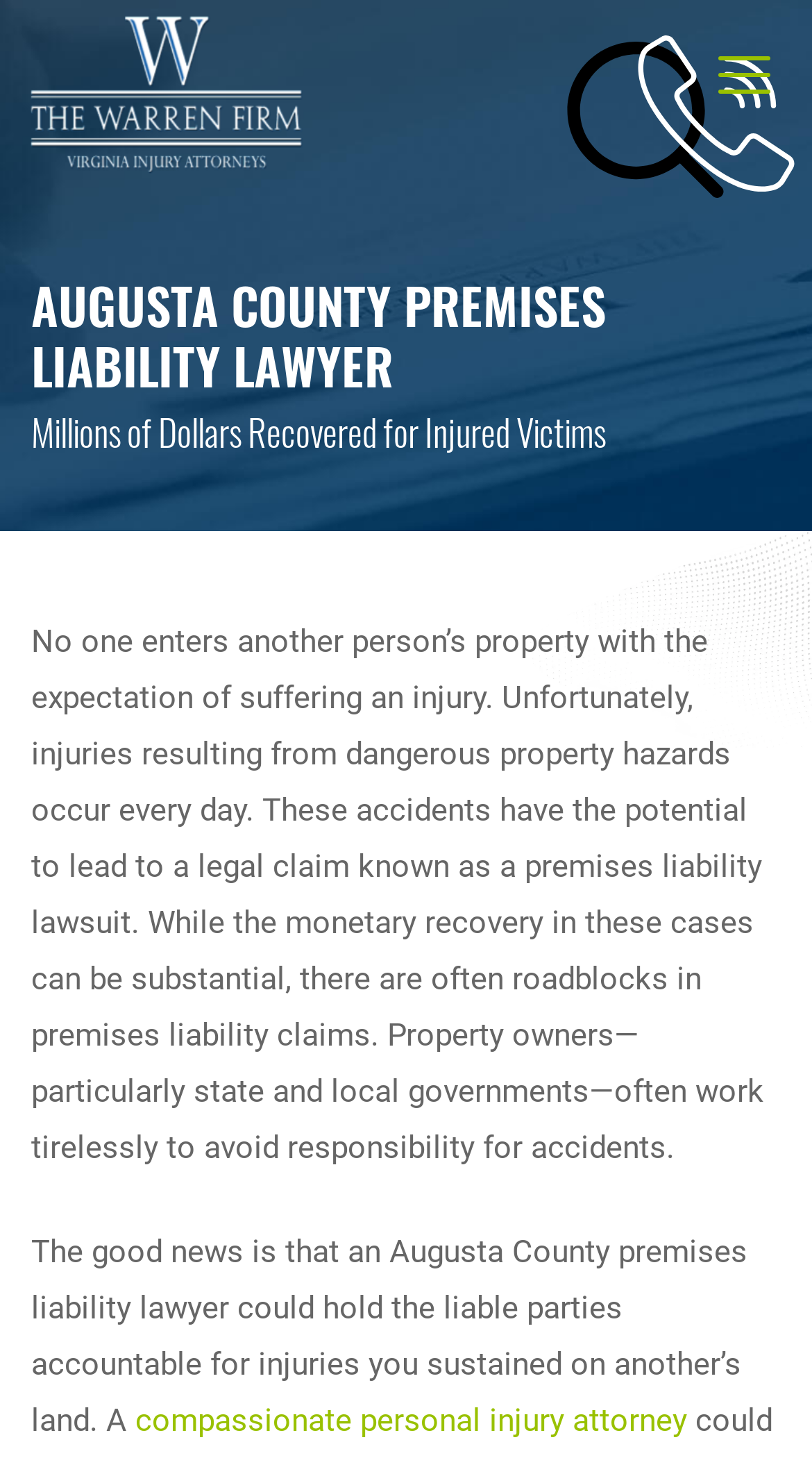Please find the bounding box coordinates in the format (top-left x, top-left y, bottom-right x, bottom-right y) for the given element description. Ensure the coordinates are floating point numbers between 0 and 1. Description: compassionate personal injury attorney

[0.167, 0.961, 0.846, 0.986]